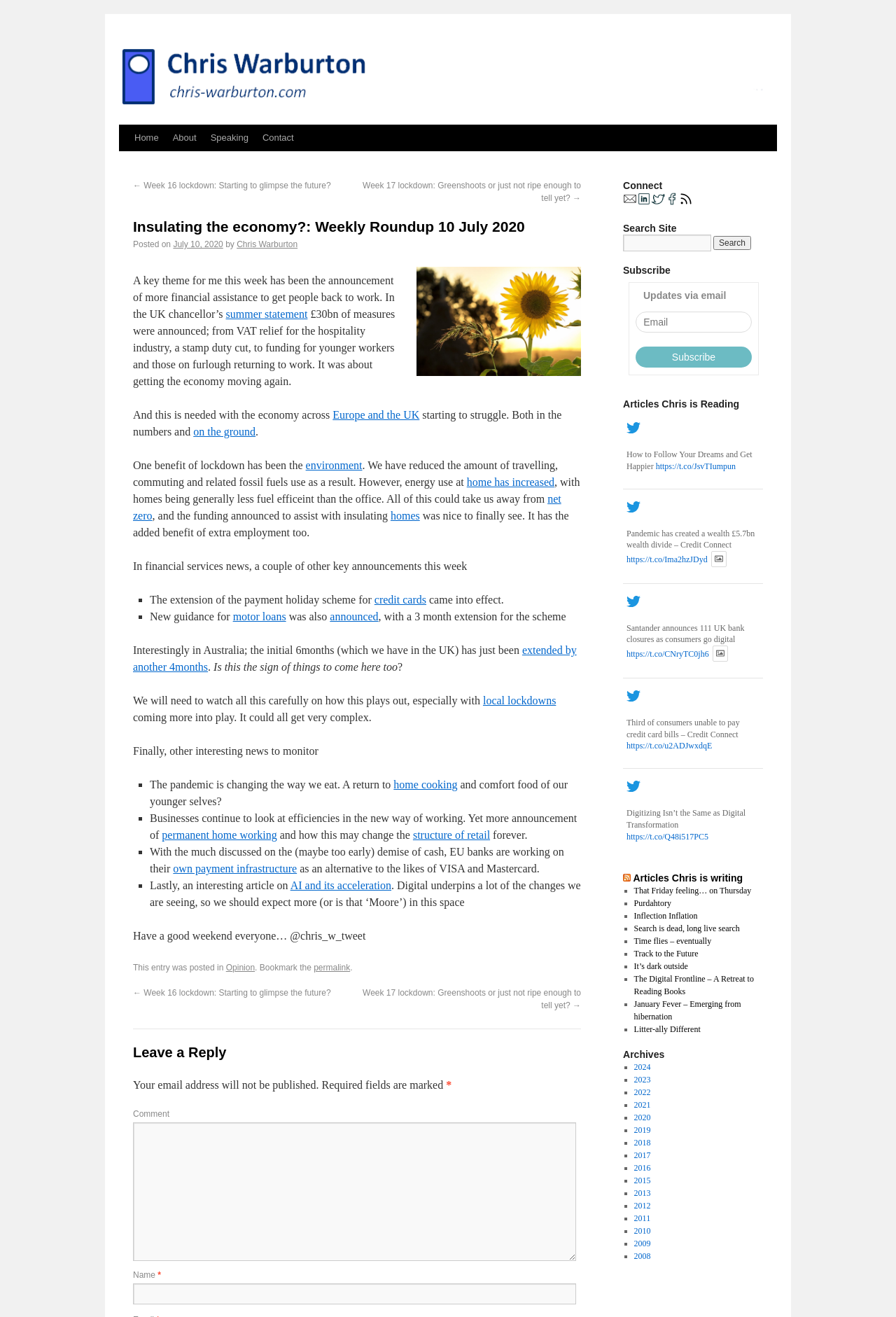Can you specify the bounding box coordinates of the area that needs to be clicked to fulfill the following instruction: "View the previous post 'Week 16 lockdown: Starting to glimpse the future?'"?

[0.148, 0.137, 0.369, 0.145]